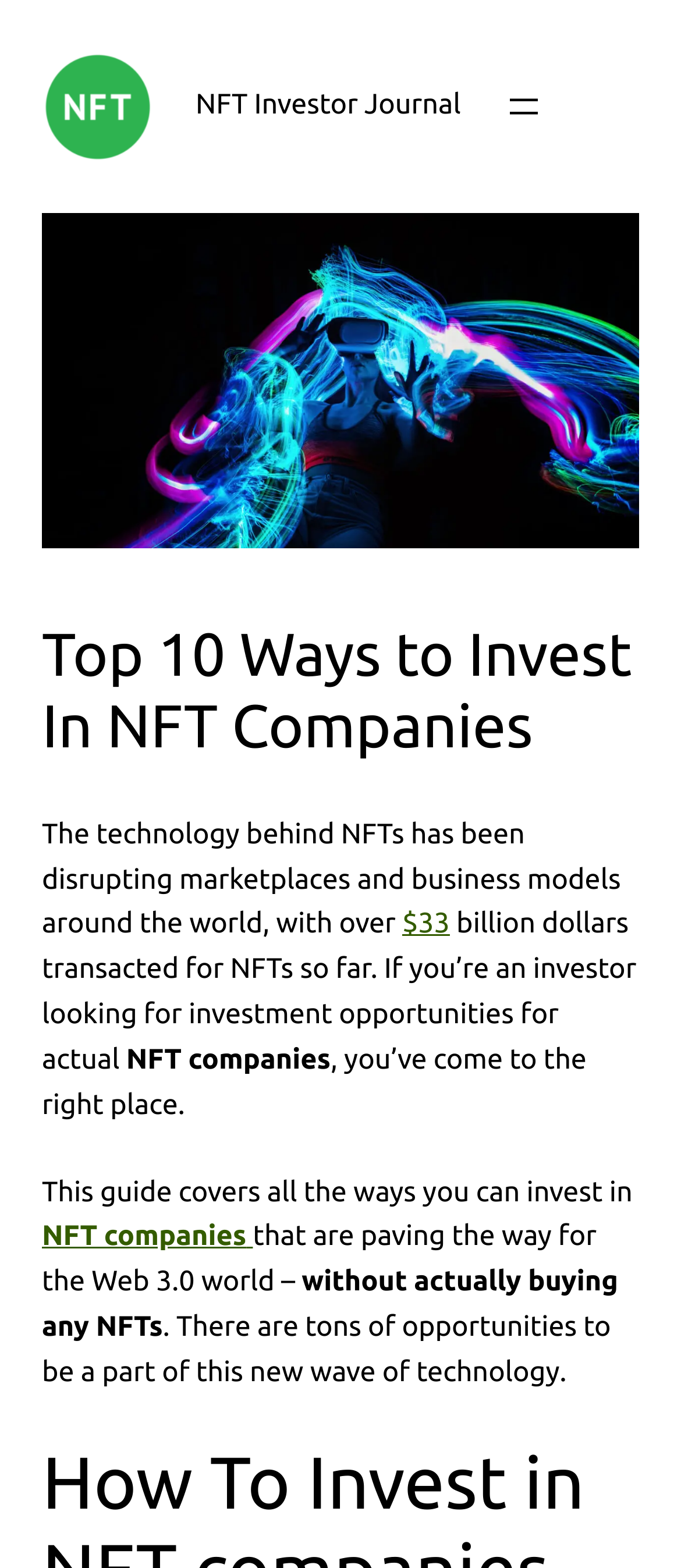Identify and generate the primary title of the webpage.

Top 10 Ways to Invest In NFT Companies